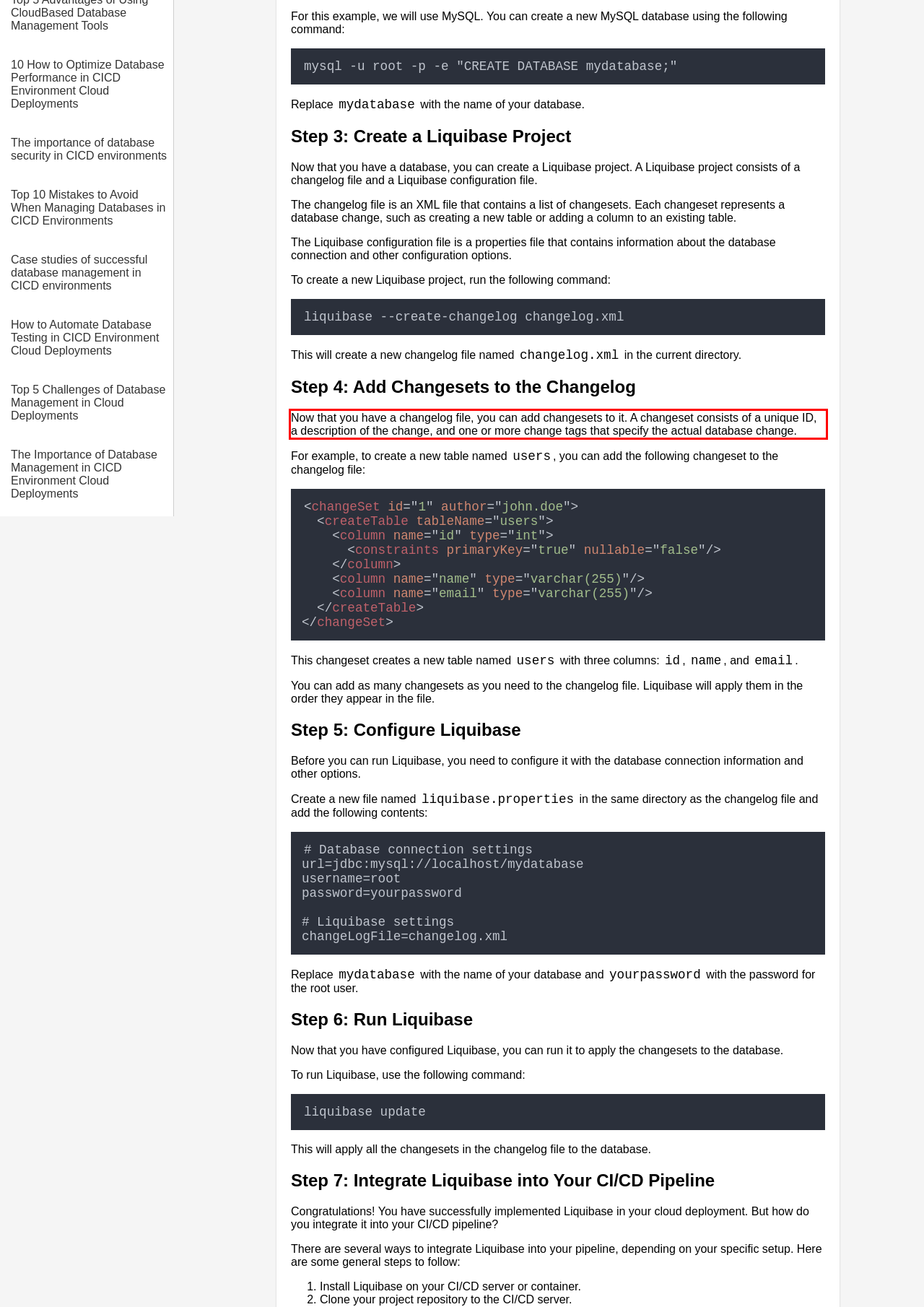Using the provided screenshot of a webpage, recognize the text inside the red rectangle bounding box by performing OCR.

Now that you have a changelog file, you can add changesets to it. A changeset consists of a unique ID, a description of the change, and one or more change tags that specify the actual database change.